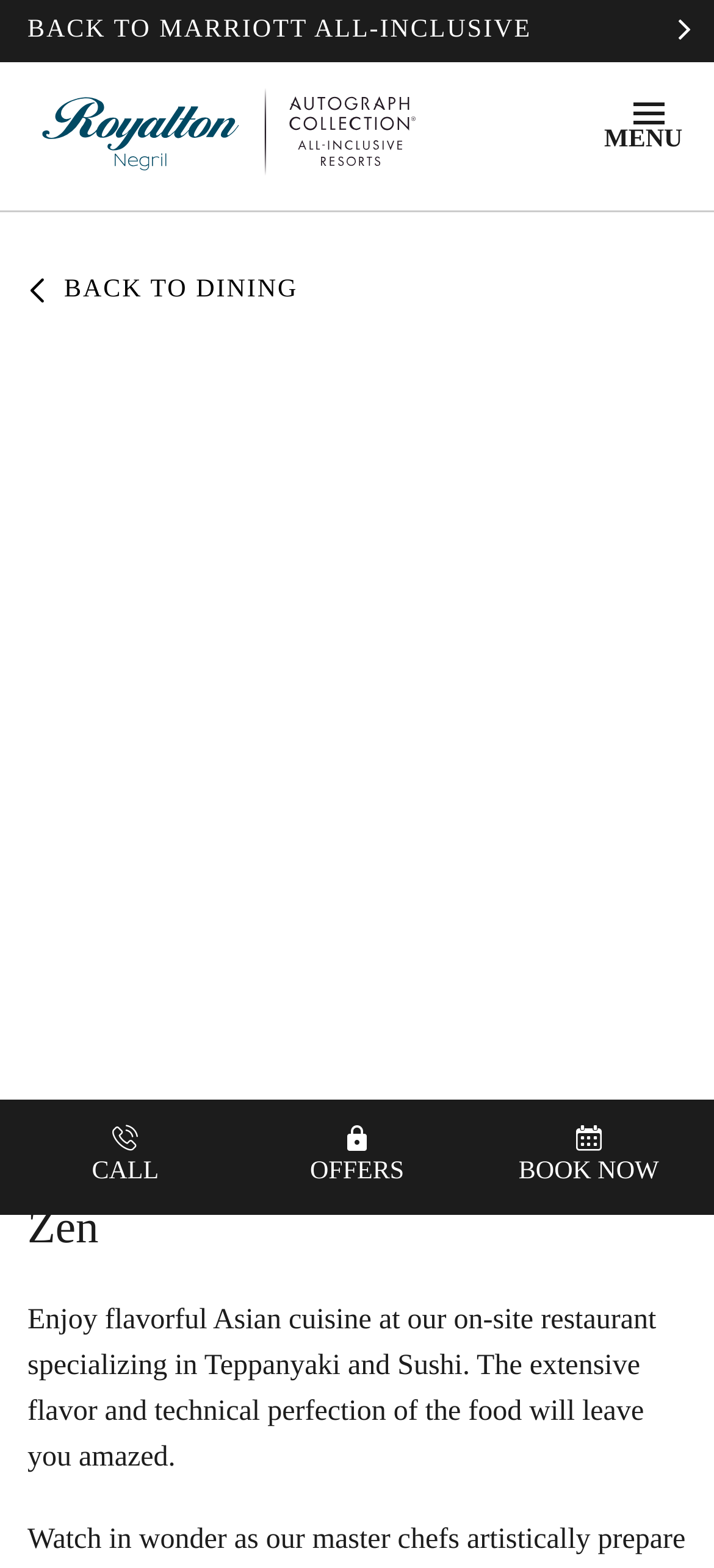What is the name of the resort where Zen is located?
Please describe in detail the information shown in the image to answer the question.

The webpage mentions that Zen is located at the Royalton Negril, An Autograph Collection All-Inclusive Resort, Highway A1 Mountain Spring Trelawny, Jamaica.